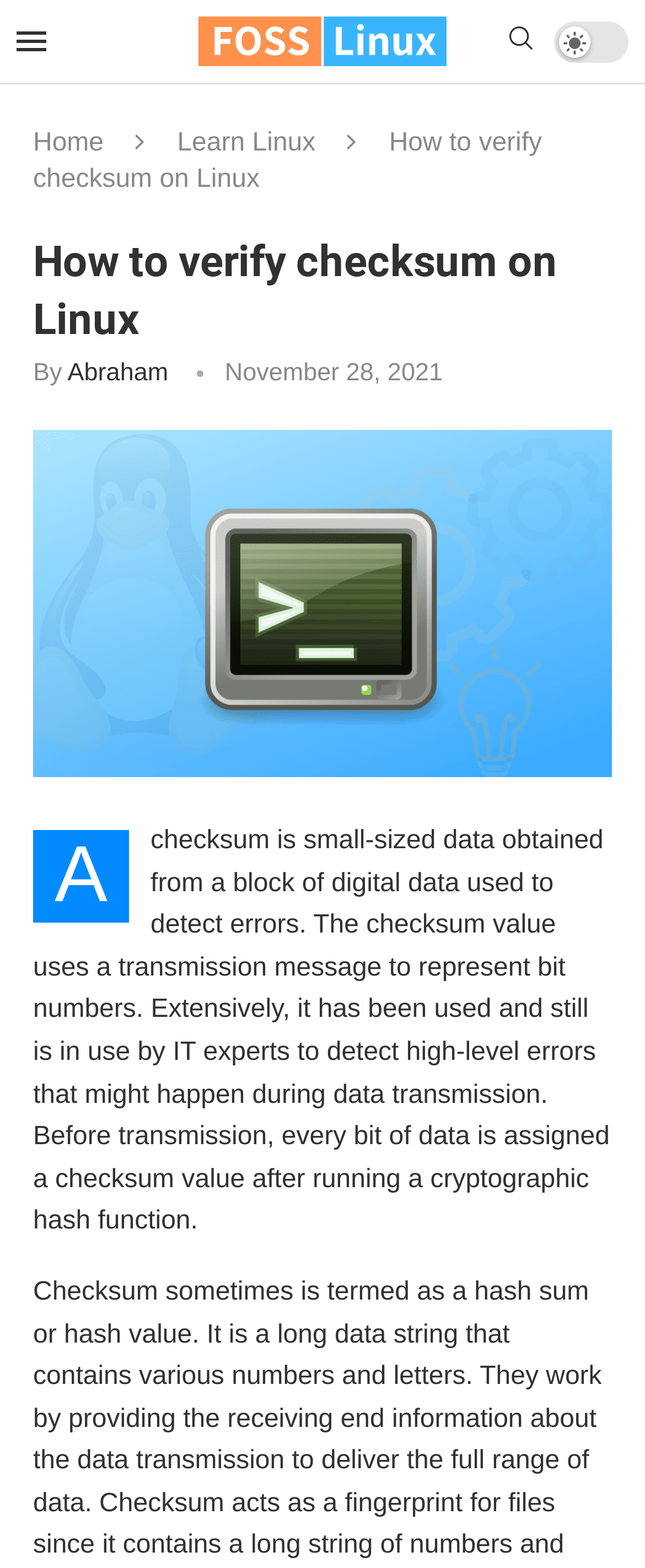What is the topic of the article?
Identify the answer in the screenshot and reply with a single word or phrase.

Verifying checksum on Linux